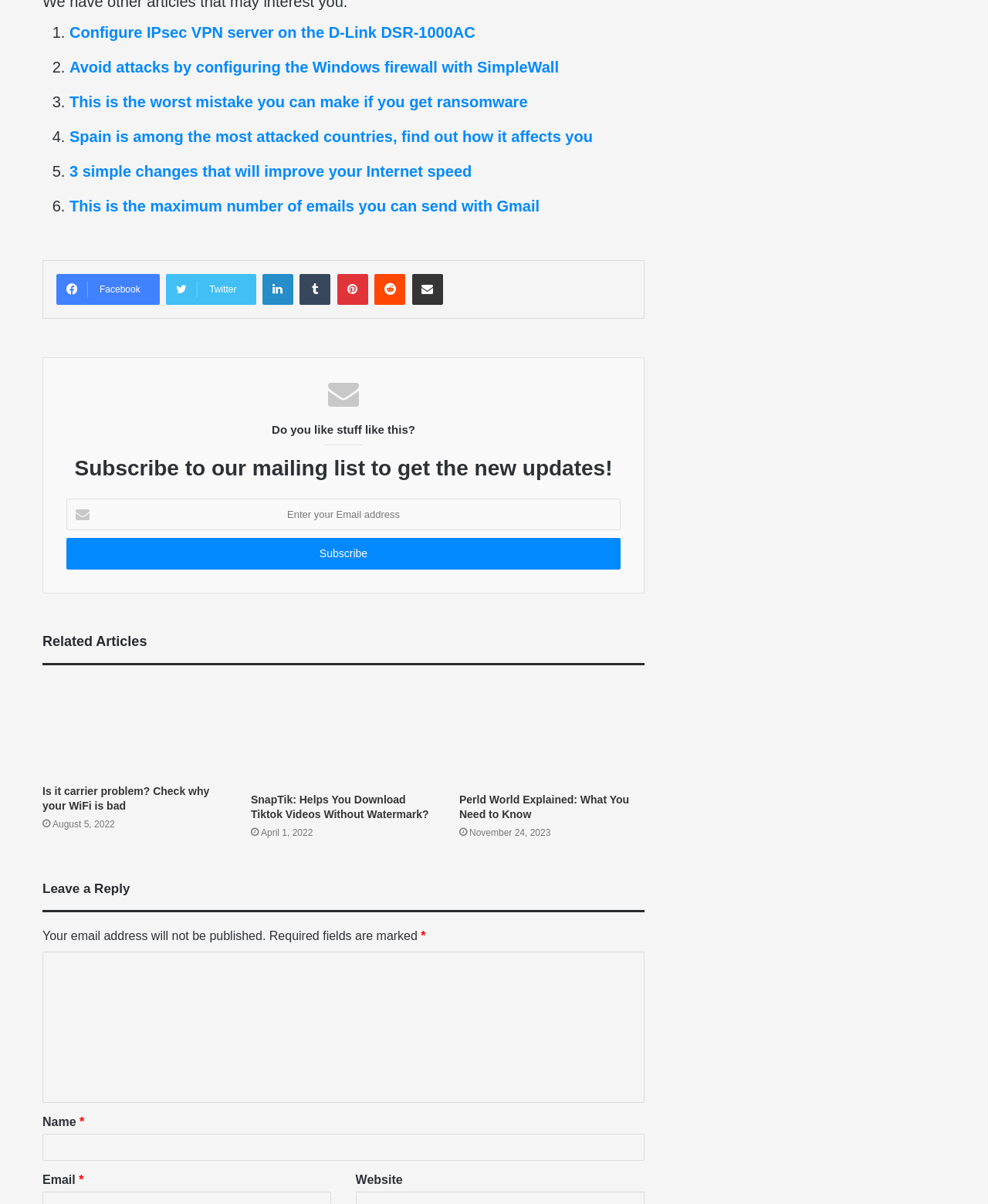What is the label above the last textbox?
We need a detailed and exhaustive answer to the question. Please elaborate.

The last textbox on the webpage has a label 'Website' above it, suggesting that this textbox is used to input a website URL.